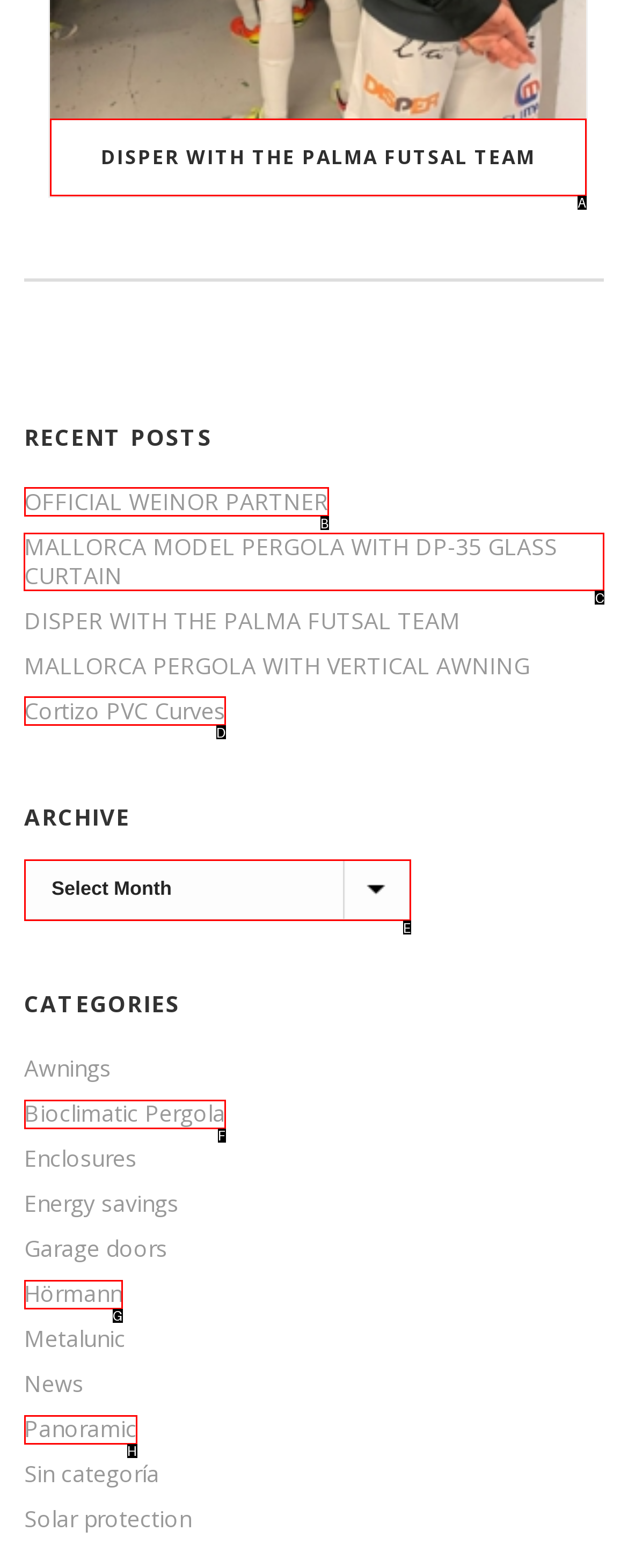Identify the correct HTML element to click for the task: Read about Mallorca model pergola with DP-35 glass curtain. Provide the letter of your choice.

C